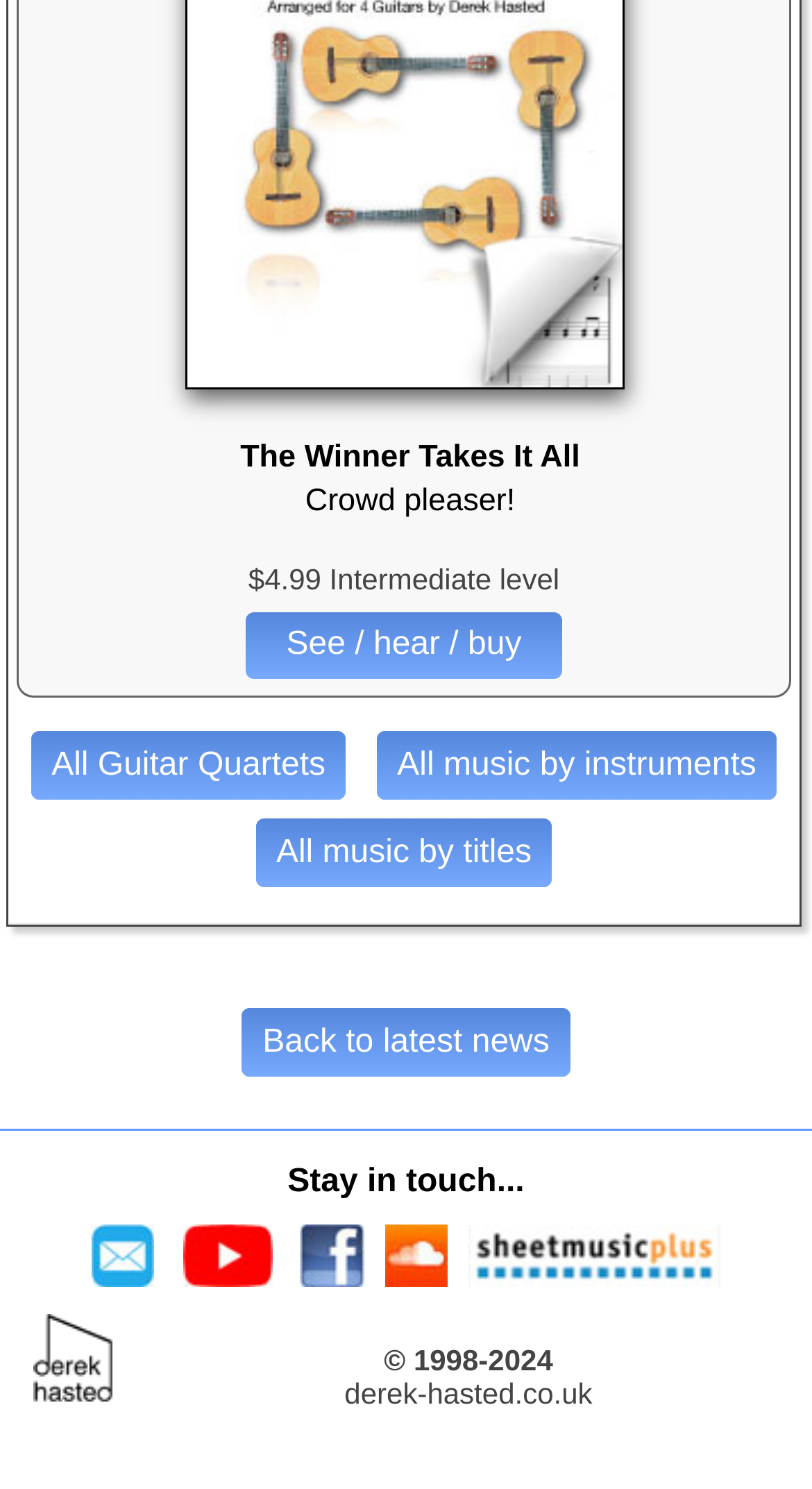Specify the bounding box coordinates of the area to click in order to follow the given instruction: "view May 2022 posts."

None